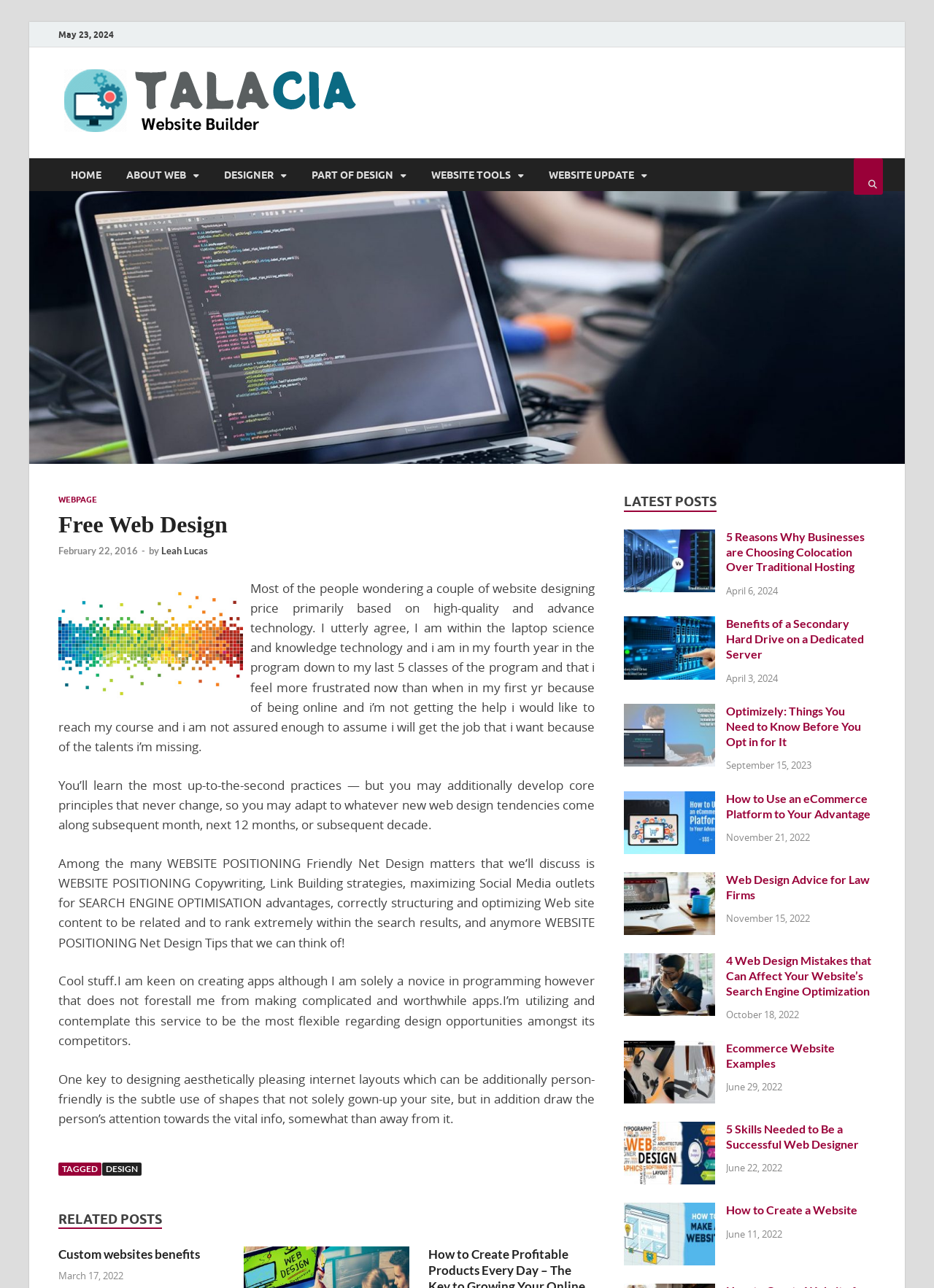Locate the coordinates of the bounding box for the clickable region that fulfills this instruction: "click the link to learn about Custom websites benefits".

[0.062, 0.968, 0.214, 0.98]